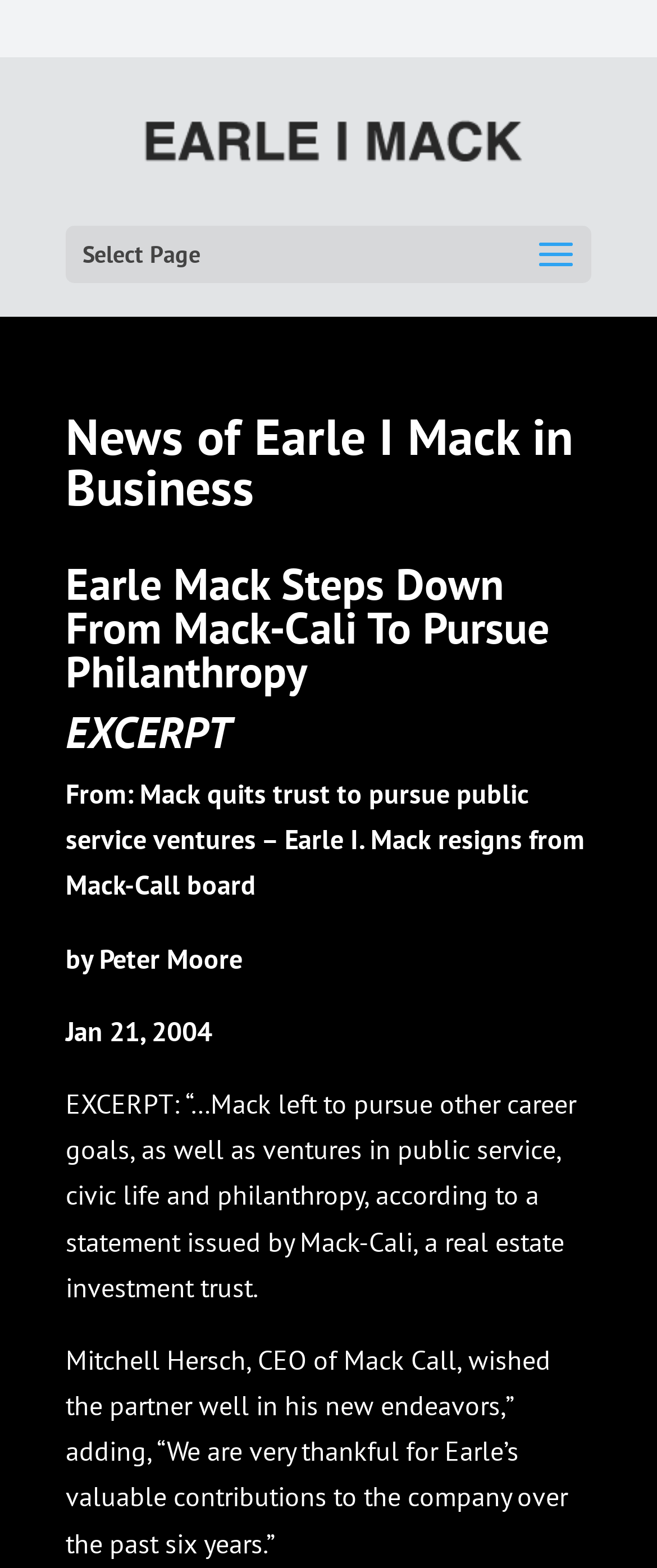Who is the CEO of Mack Call?
Please look at the screenshot and answer using one word or phrase.

Mitchell Hersch